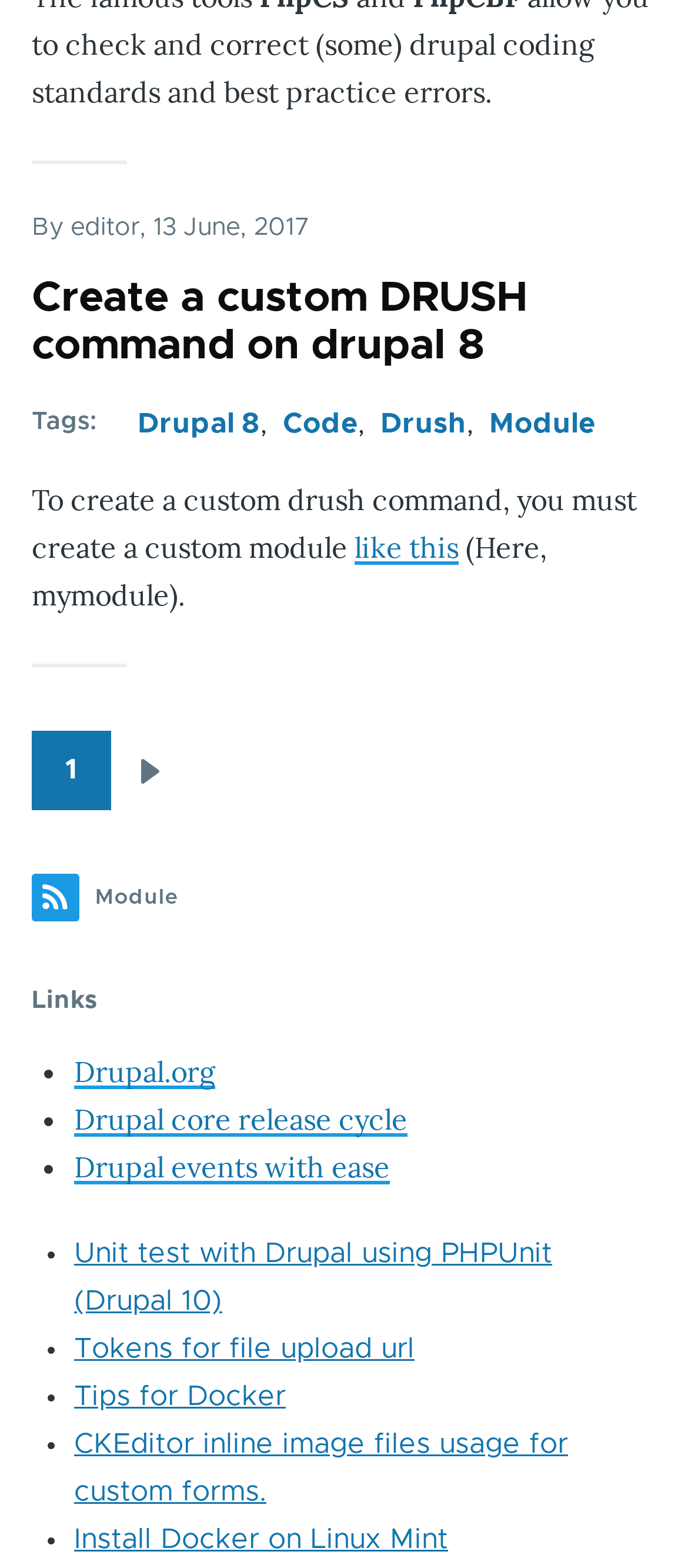Find and provide the bounding box coordinates for the UI element described with: "Drupal.org".

[0.108, 0.672, 0.313, 0.695]